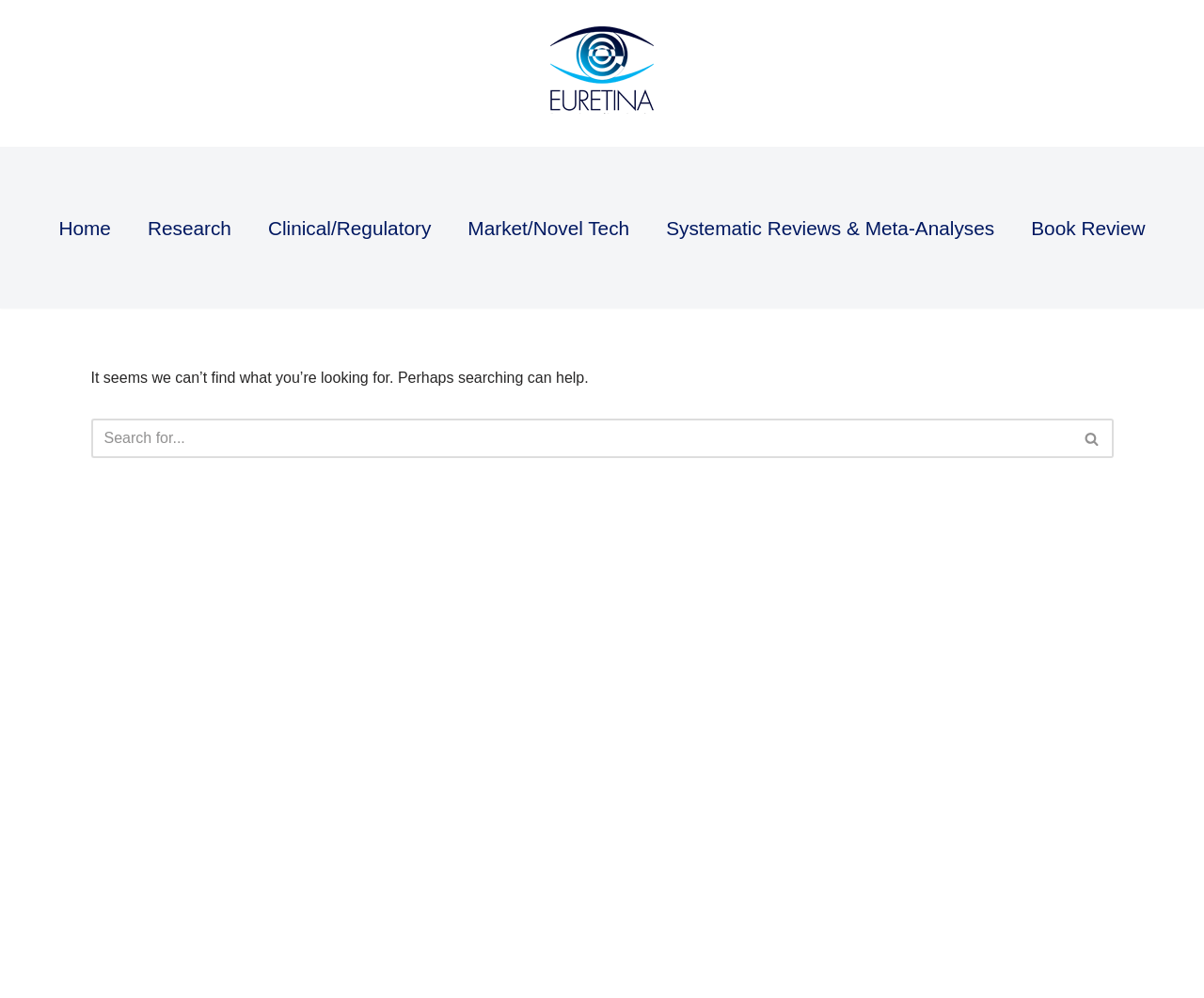Please give the bounding box coordinates of the area that should be clicked to fulfill the following instruction: "click Skip to content". The coordinates should be in the format of four float numbers from 0 to 1, i.e., [left, top, right, bottom].

[0.0, 0.03, 0.023, 0.049]